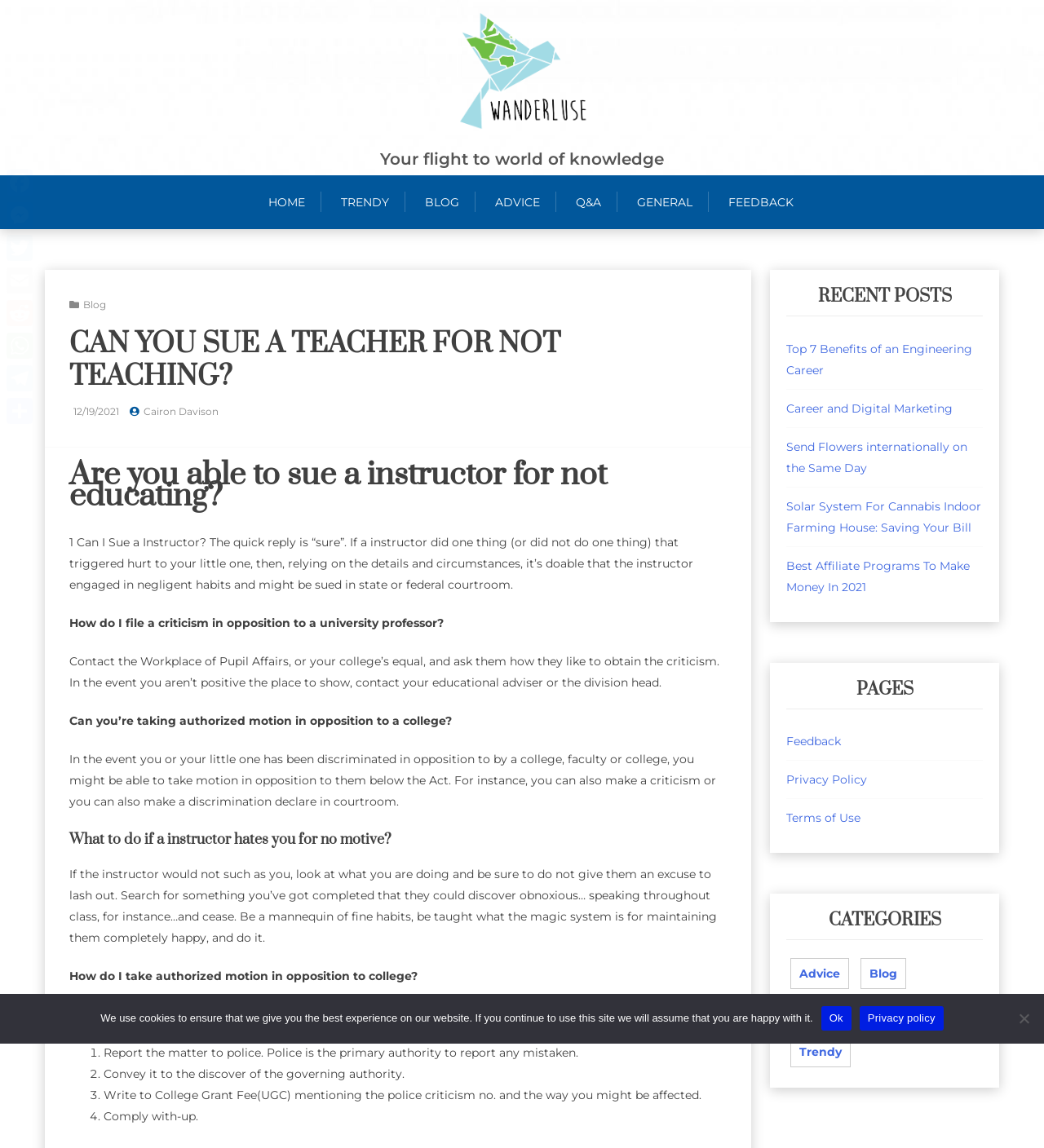Please identify the bounding box coordinates of the element that needs to be clicked to perform the following instruction: "Check the 'RECENT POSTS' section".

[0.753, 0.249, 0.941, 0.276]